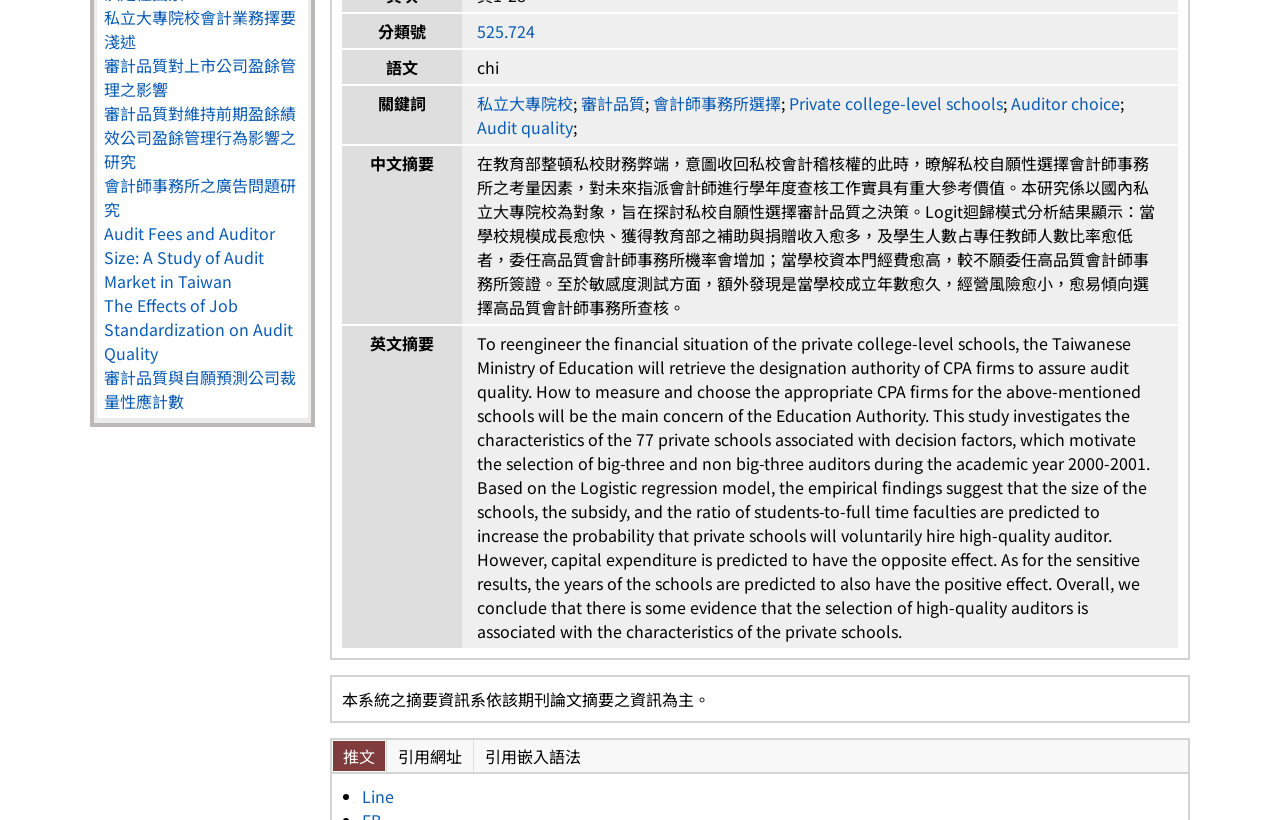Identify the bounding box for the UI element specified in this description: "私立大專院校". The coordinates must be four float numbers between 0 and 1, formatted as [left, top, right, bottom].

[0.373, 0.111, 0.448, 0.141]